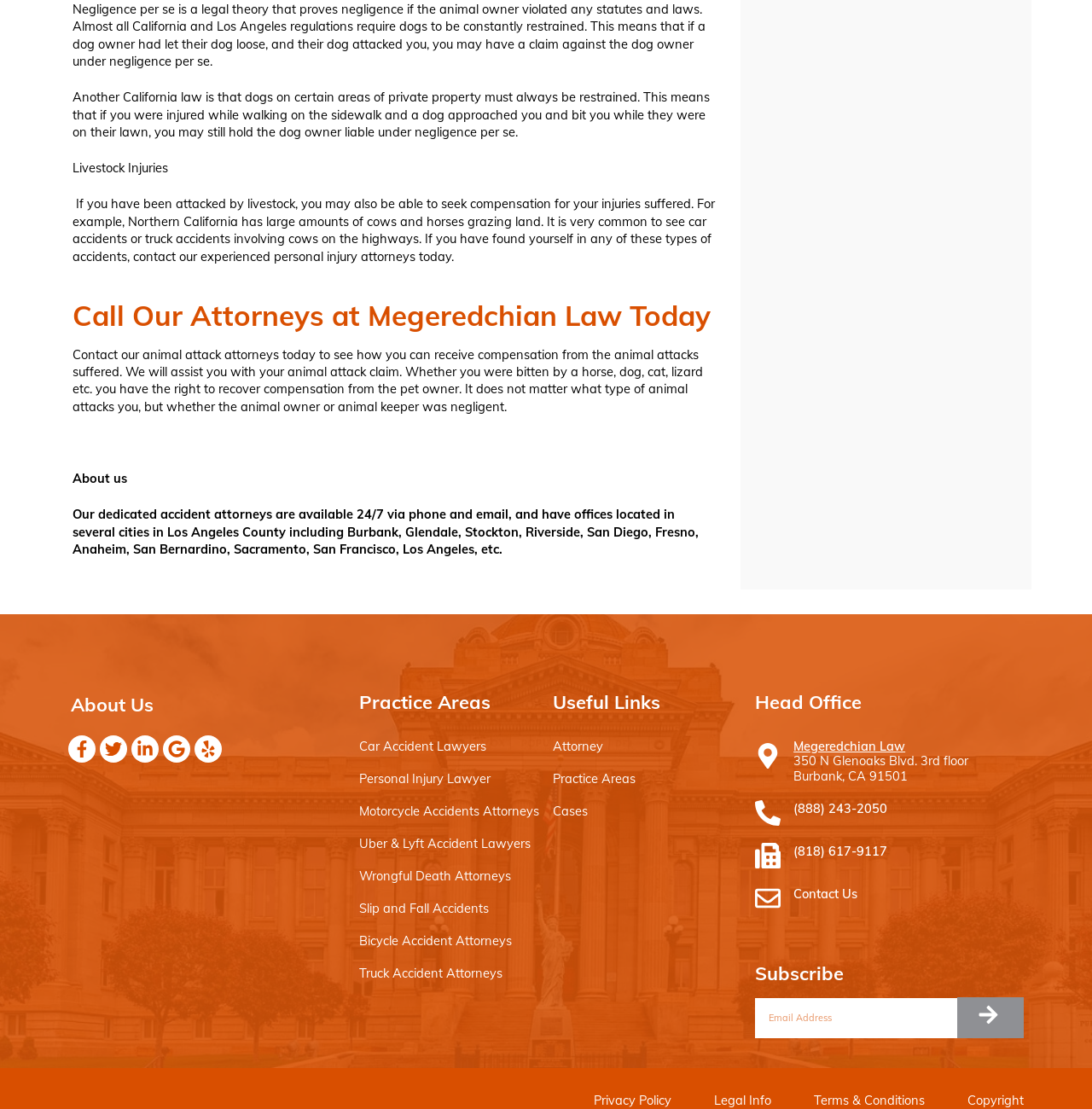Using the element description: "Facebook-f", determine the bounding box coordinates for the specified UI element. The coordinates should be four float numbers between 0 and 1, [left, top, right, bottom].

[0.062, 0.663, 0.088, 0.688]